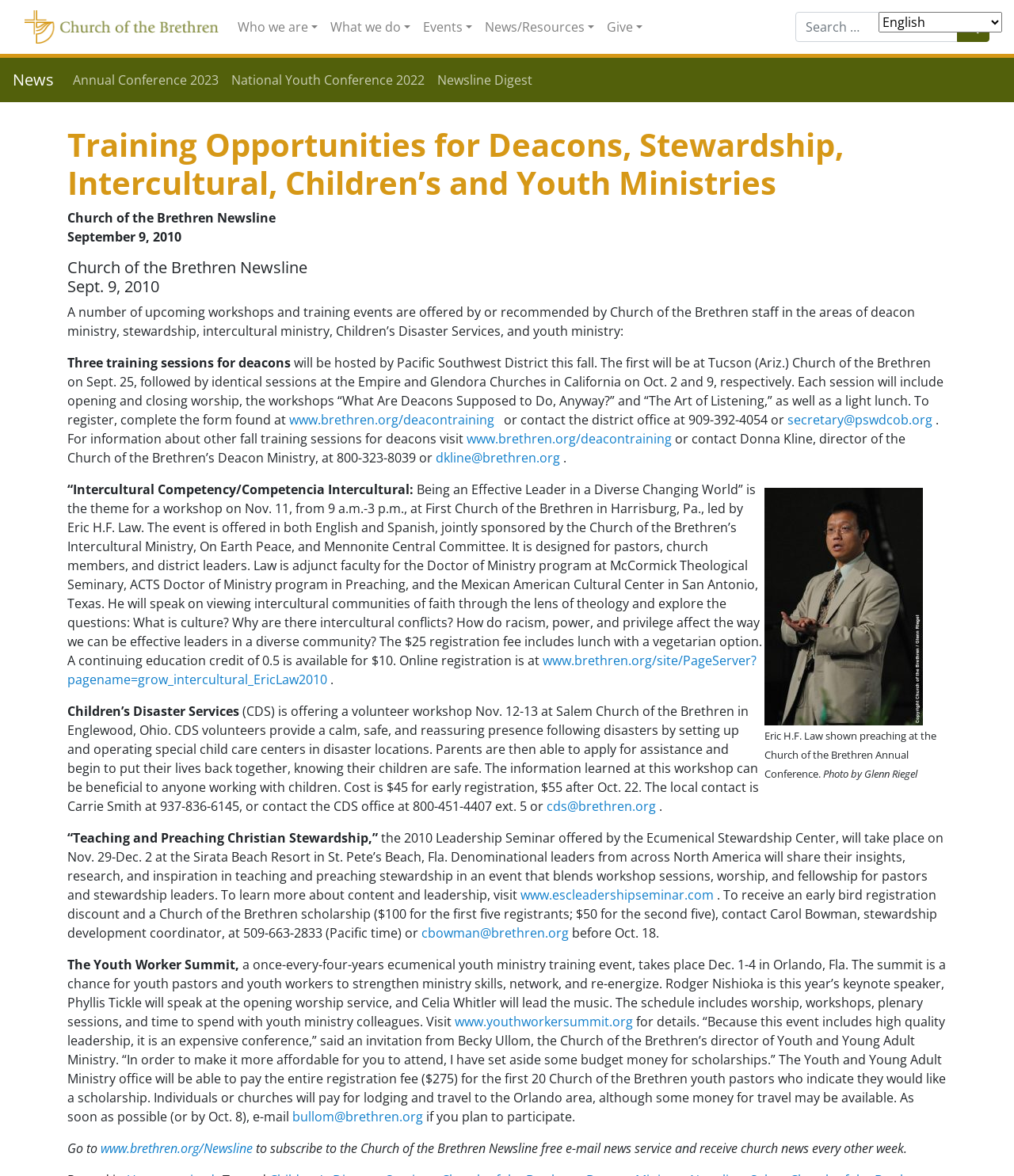Locate the bounding box coordinates of the area where you should click to accomplish the instruction: "Read Newsline Digest".

[0.425, 0.055, 0.531, 0.081]